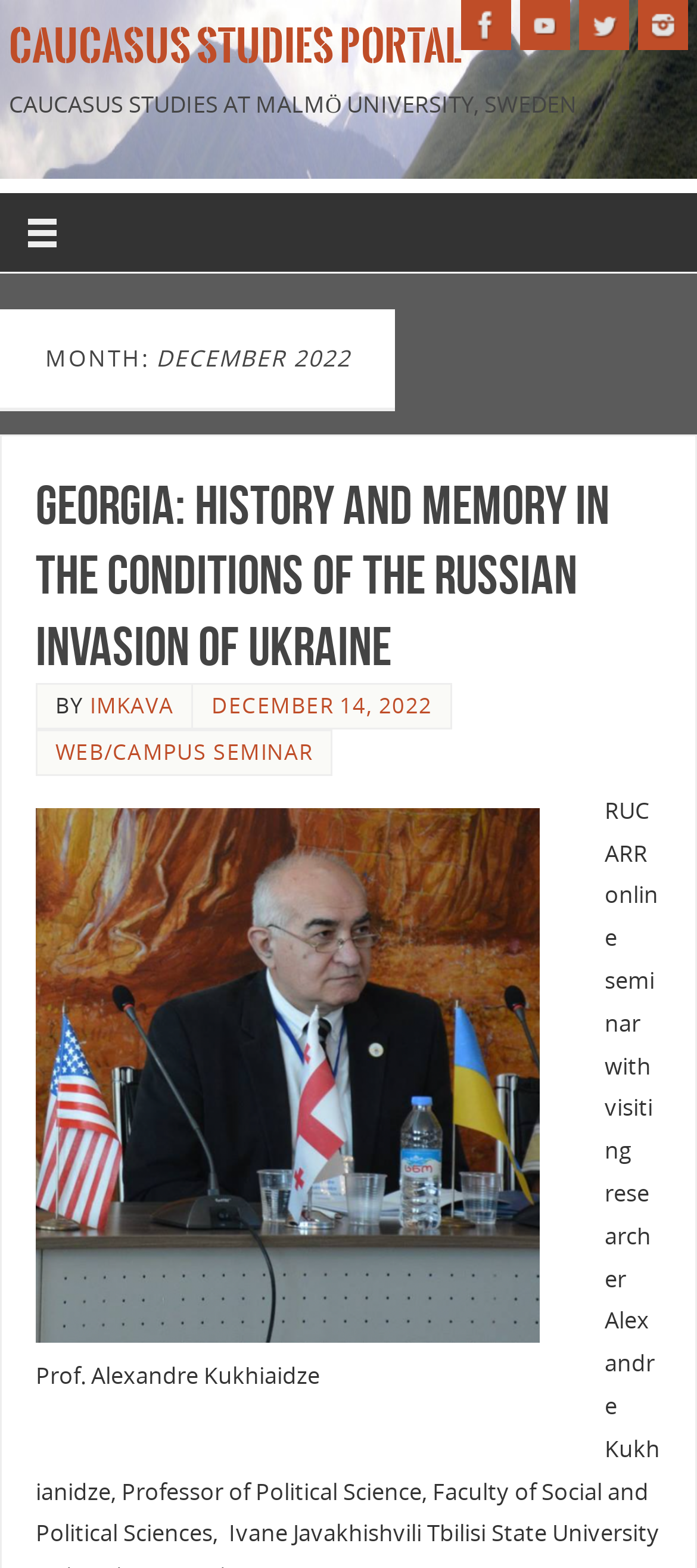Given the description parent_node: CAUCASUS STUDIES PORTAL, predict the bounding box coordinates of the UI element. Ensure the coordinates are in the format (top-left x, top-left y, bottom-right x, bottom-right y) and all values are between 0 and 1.

[0.0, 0.123, 1.0, 0.173]